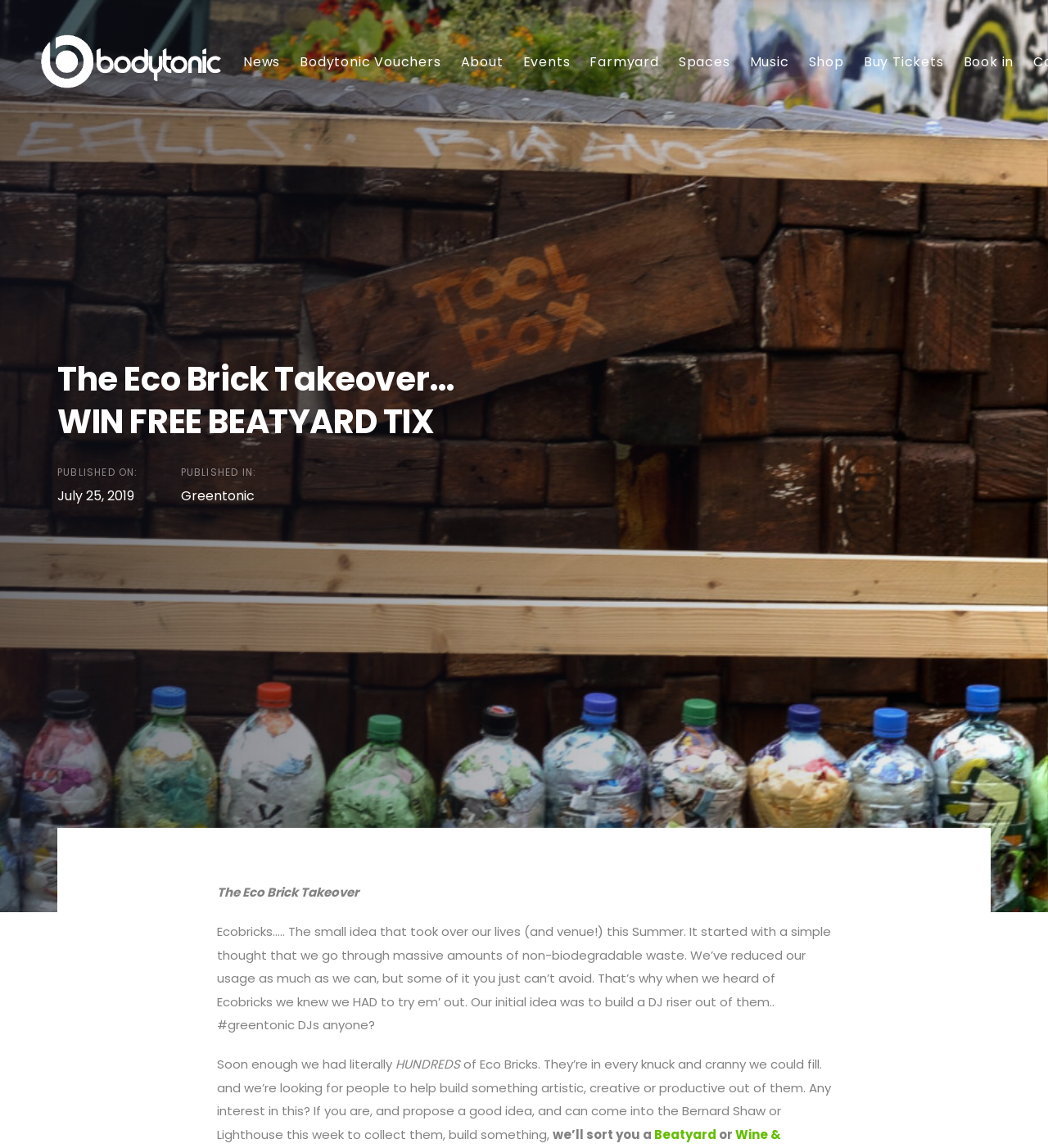Give an in-depth explanation of the webpage layout and content.

The webpage appears to be a blog post or article about the "Eco Brick Takeover" event. At the top of the page, there is a row of links to different sections of the website, including "News", "Bodytonic Vouchers", "About", "Events", "Farmyard", "Spaces", "Music", "Shop", "Buy Tickets", and "Book in". Below this row, there is a large figure or image that spans the entire width of the page.

The main content of the page is a header that reads "The Eco Brick Takeover… WIN FREE BEATYARD TIX" followed by a publication date and category. The article itself is divided into several paragraphs of text, which describe the concept of Ecobricks and how the venue has accumulated hundreds of them. The text also mentions a call to action, encouraging readers to propose ideas for building something artistic or productive with the Ecobricks.

There are several images on the page, including a logo for "Bodytonic" at the top left corner, and a figure or image that spans the entire width of the page below the row of links. The page also includes a heading that reads "Post navigation" at the bottom.